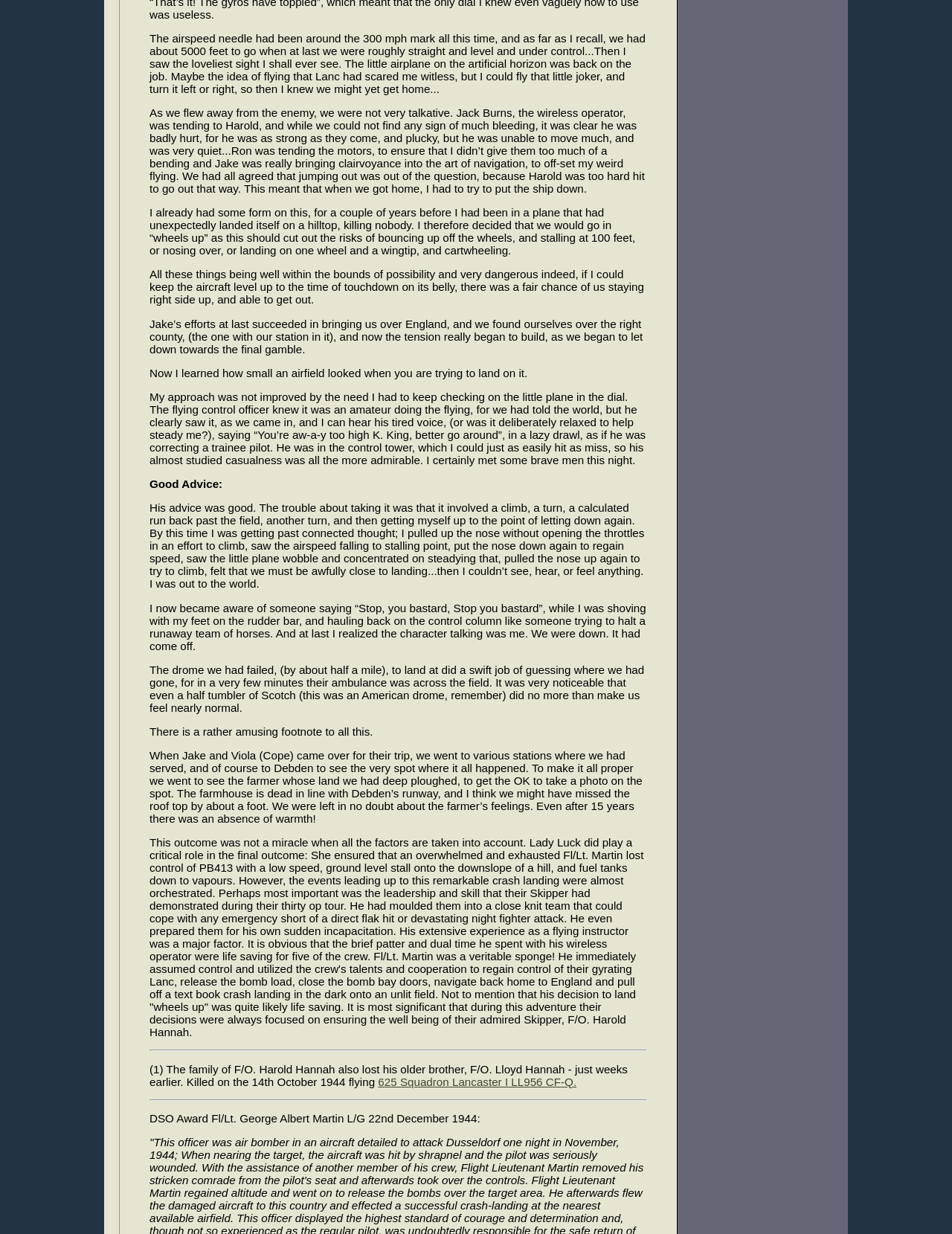Respond to the question below with a single word or phrase:
What award did Fl/Lt. George Albert Martin receive?

DSO Award